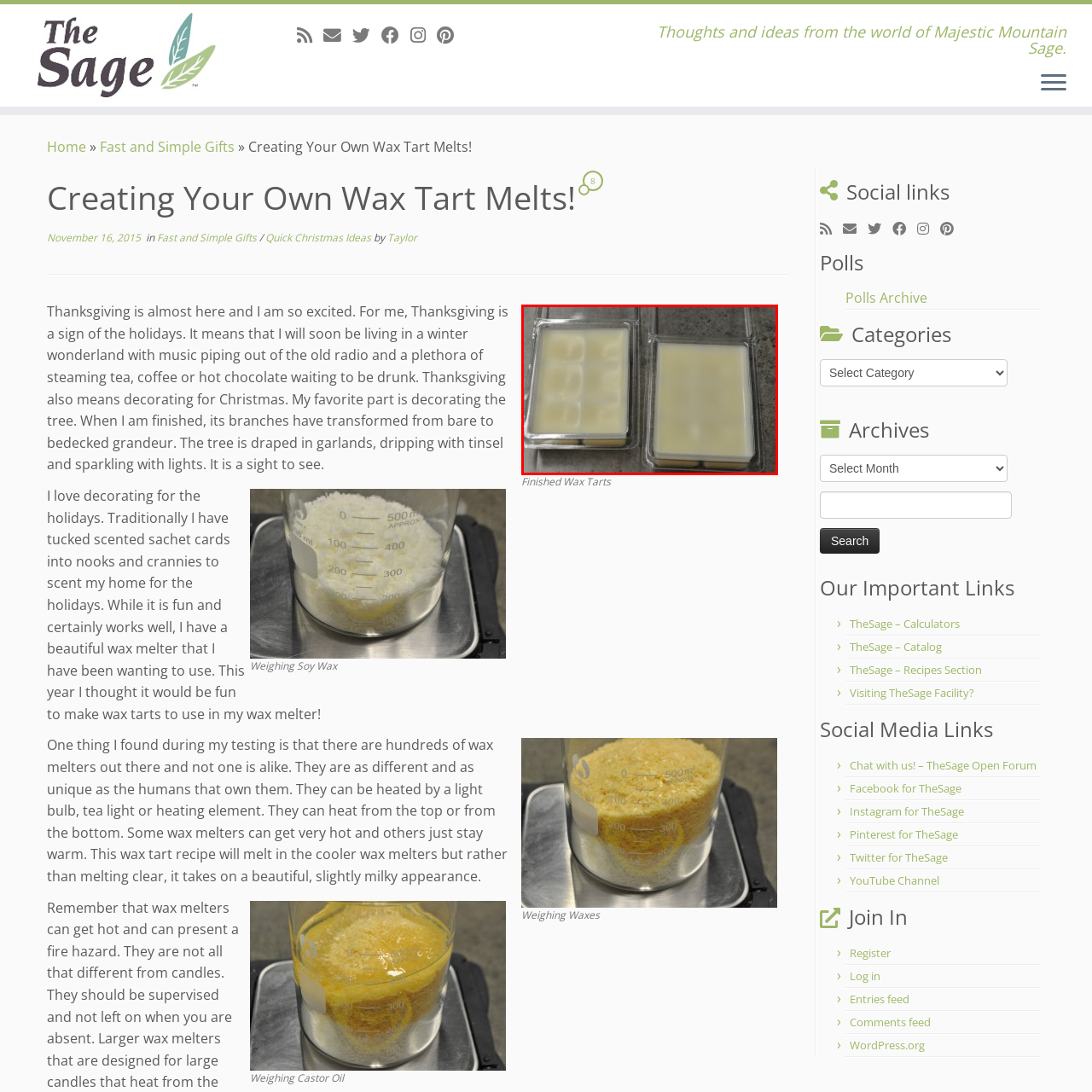What is the significance of the warm color of the wax? Analyze the image within the red bounding box and give a one-word or short-phrase response.

Soothing aroma